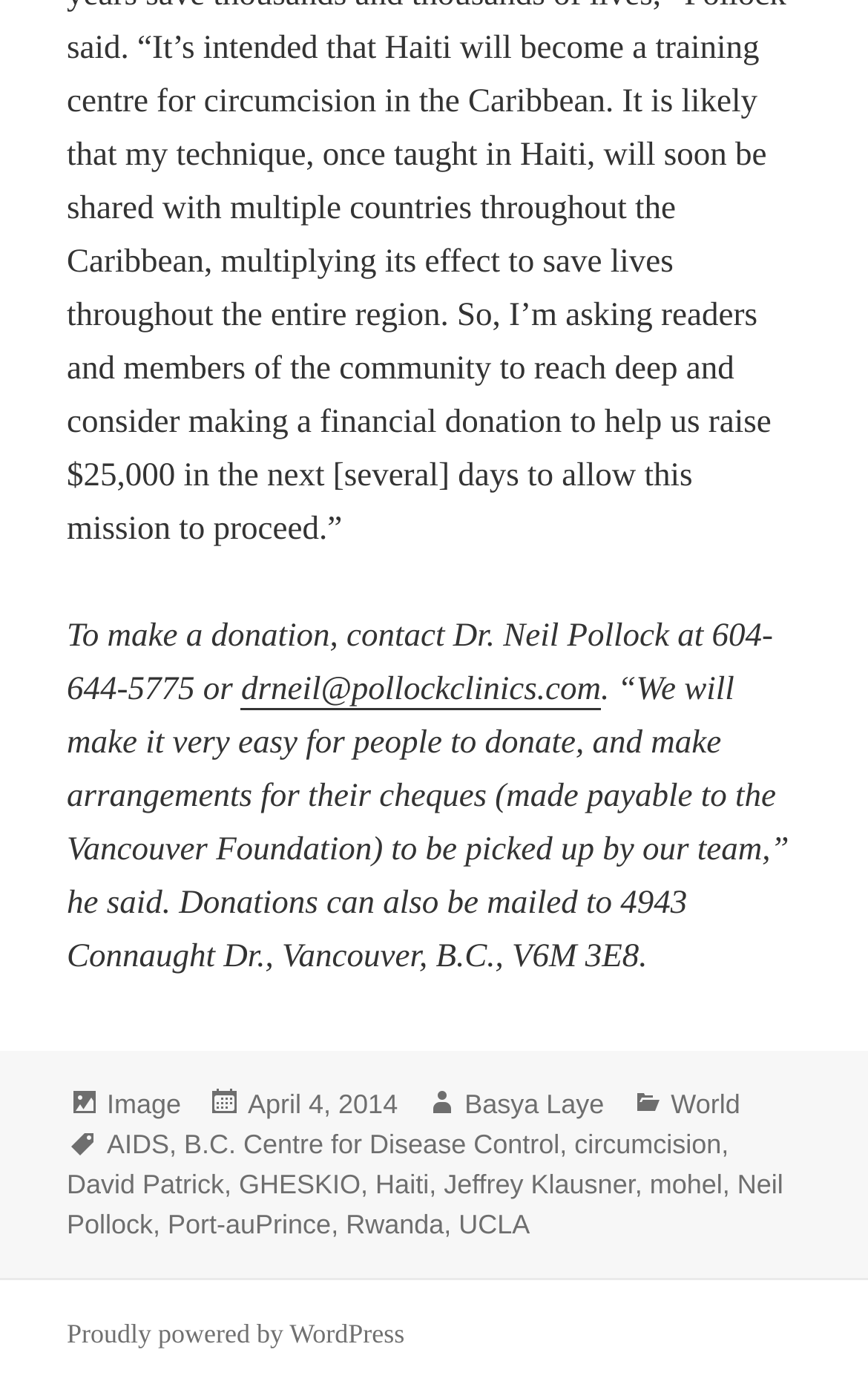Provide a short answer using a single word or phrase for the following question: 
Who is the author of the article?

Basya Laye